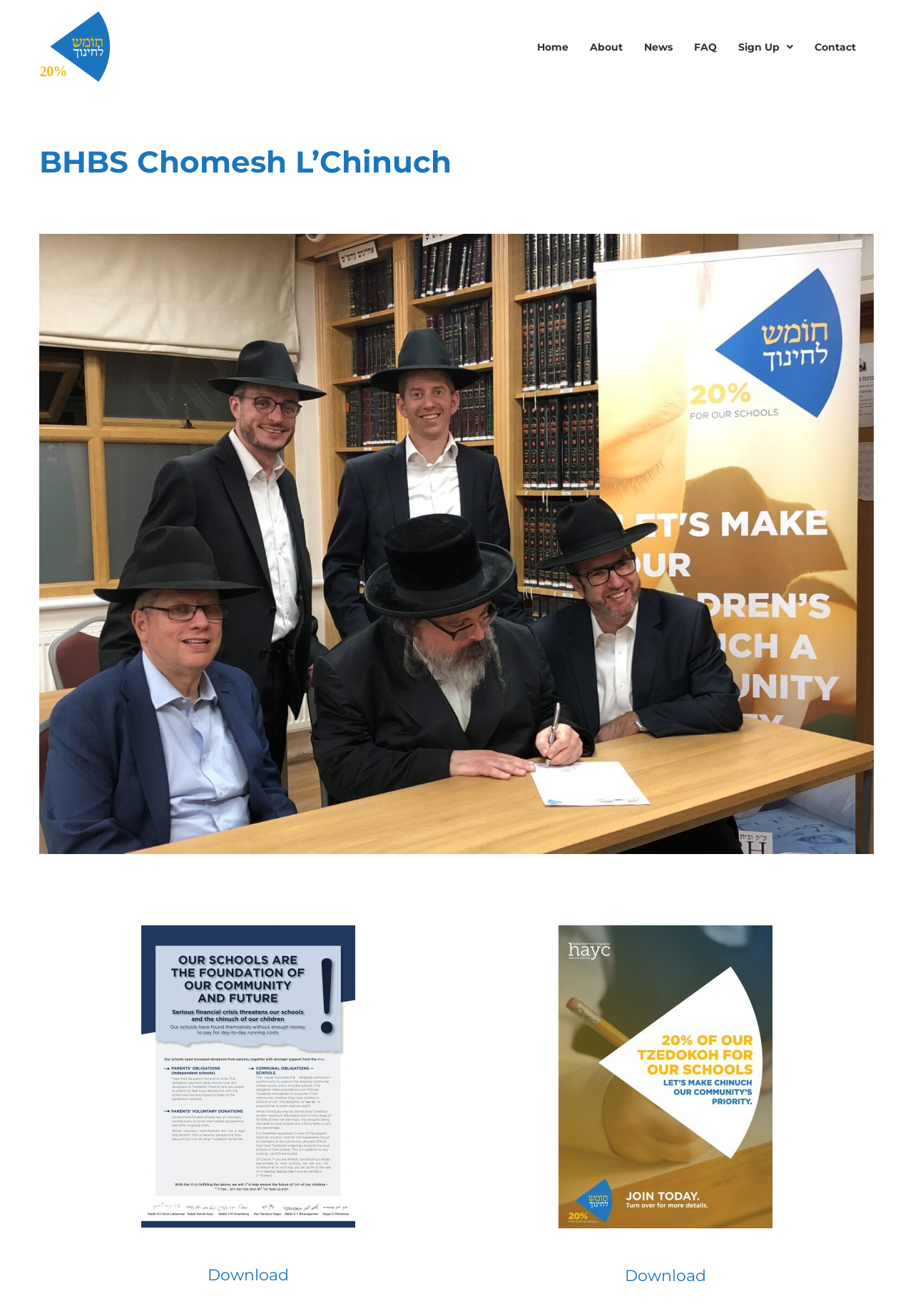What is the purpose of the 'Sign Up' link?
Look at the image and respond with a one-word or short-phrase answer.

To sign up for an account